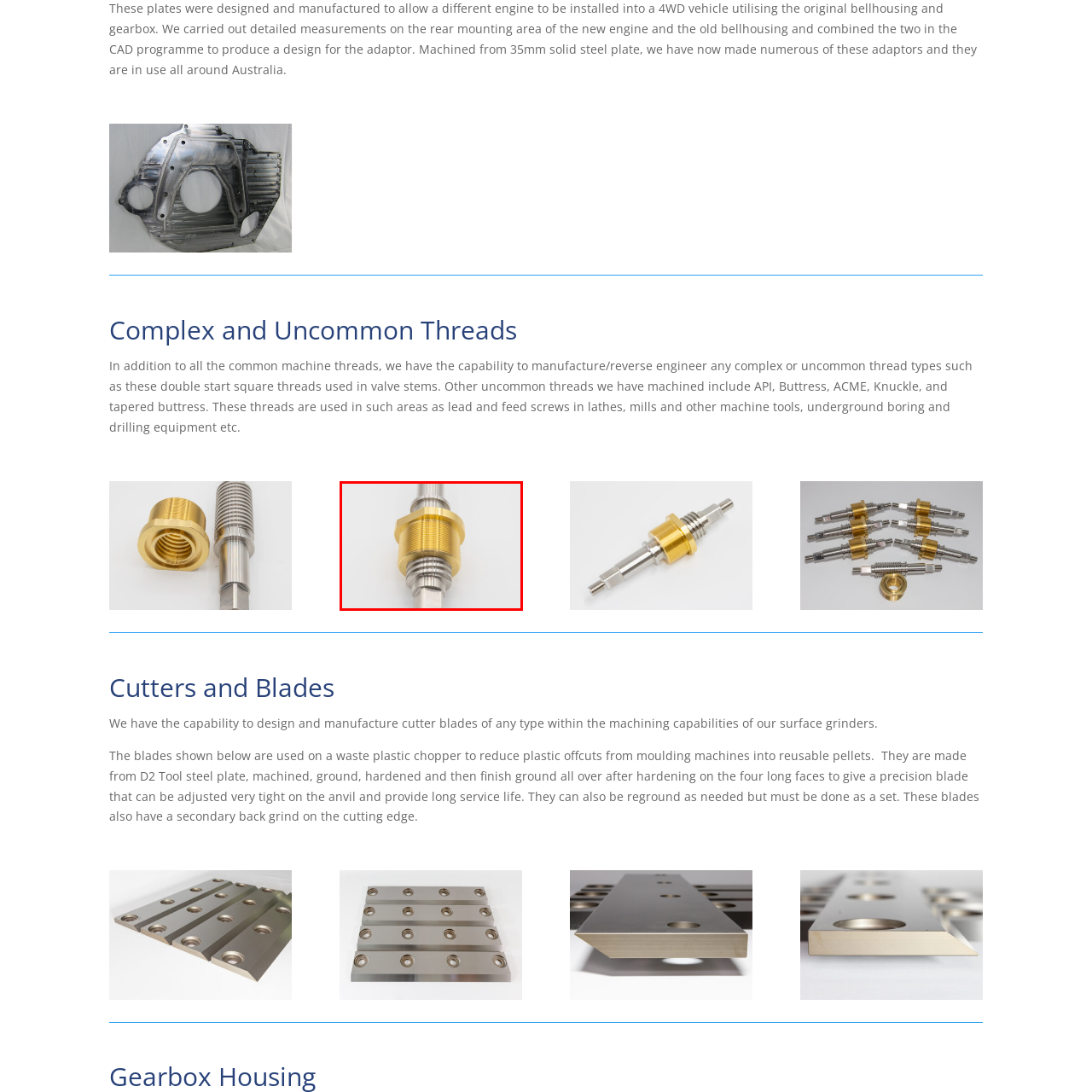Examine the contents within the red bounding box and respond with a single word or phrase: What is the purpose of the golden part?

Enhance grip or fitting